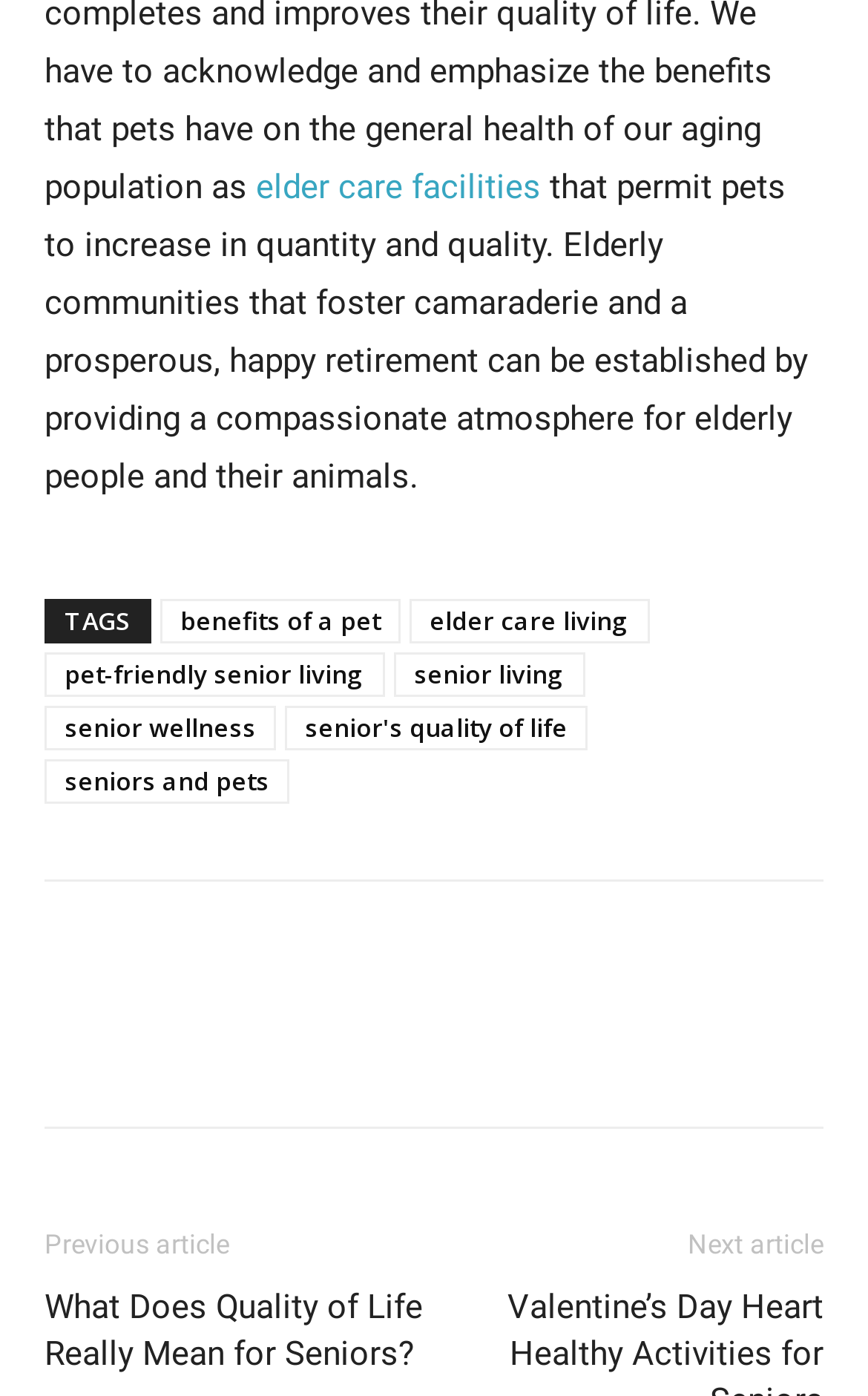For the given element description elder care facilities, determine the bounding box coordinates of the UI element. The coordinates should follow the format (top-left x, top-left y, bottom-right x, bottom-right y) and be within the range of 0 to 1.

[0.295, 0.119, 0.623, 0.148]